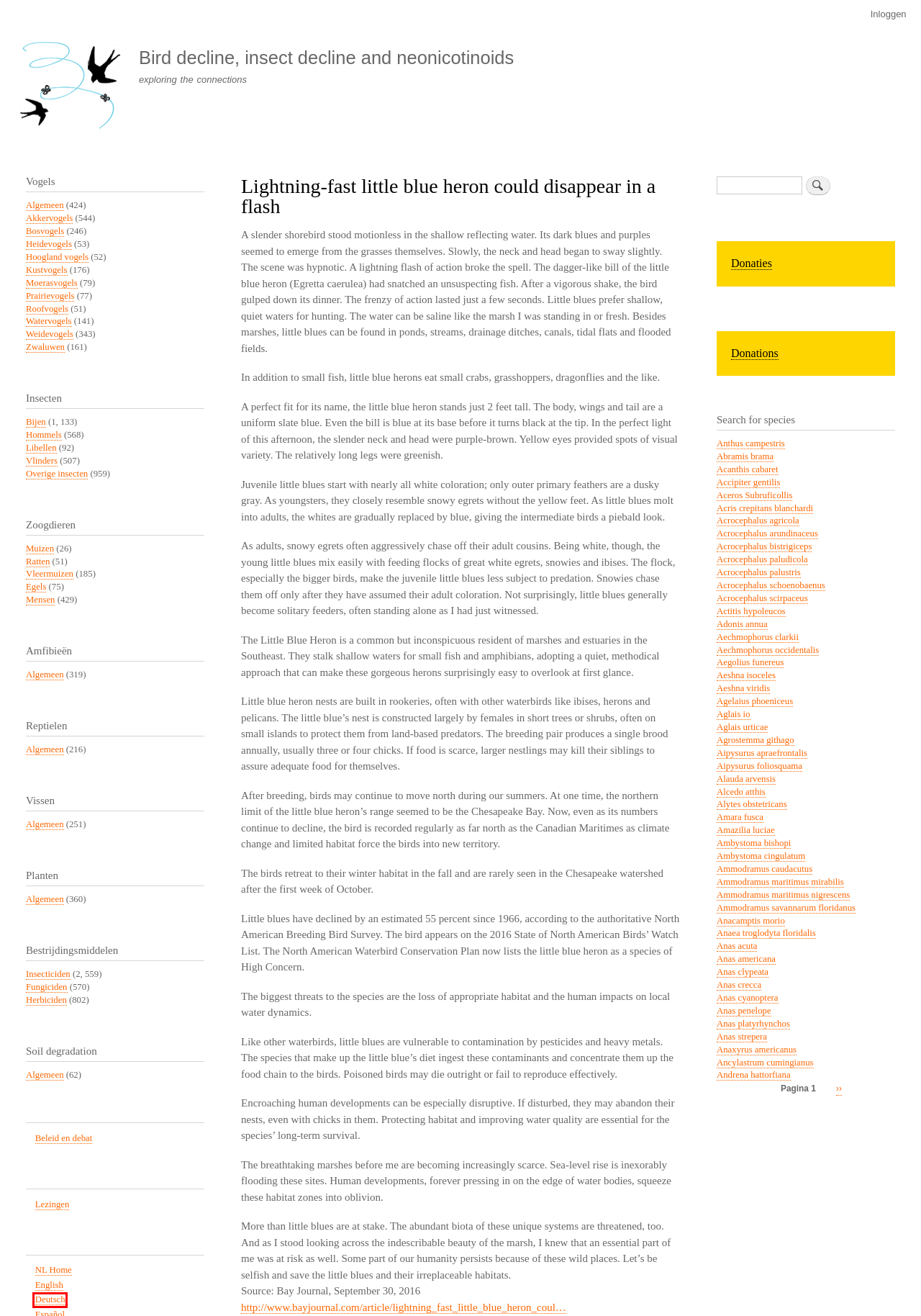Review the webpage screenshot and focus on the UI element within the red bounding box. Select the best-matching webpage description for the new webpage that follows after clicking the highlighted element. Here are the candidates:
A. knipsels | Bird decline, insect decline and neonicotinoids
B. Italiano | Bird decline, insect decline and neonicotinoids
C. Deutsch | Bird decline, insect decline and neonicotinoids
D. Home | Bird decline, insect decline and neonicotinoids
E. Colofon | Bird decline, insect decline and neonicotinoids
F. English | Bird decline, insect decline and neonicotinoids
G. Little Blue Heron Life History, All About Birds, Cornell Lab of Ornithology
H. Français | Bird decline, insect decline and neonicotinoids

C